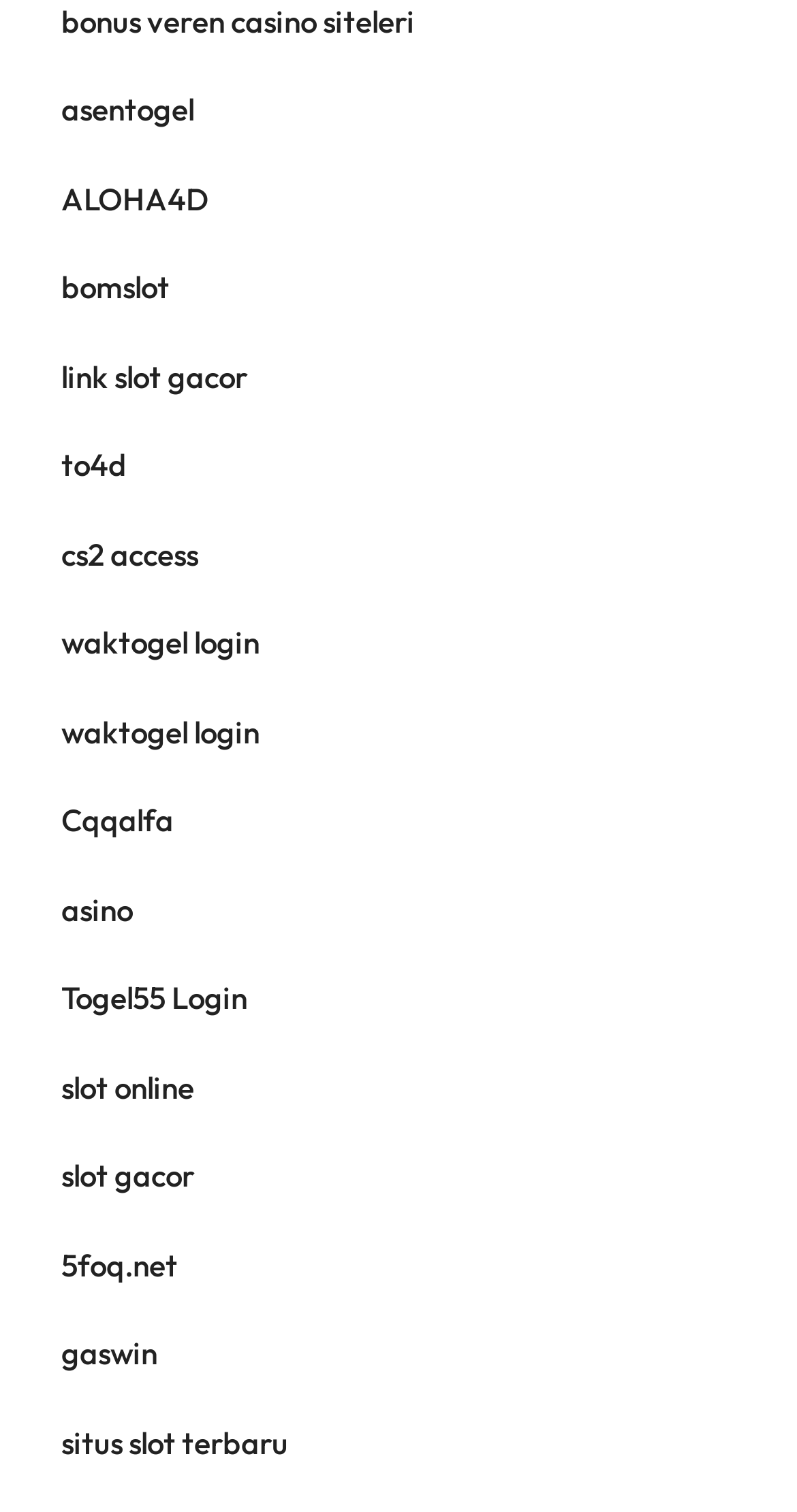Give a one-word or one-phrase response to the question: 
What is the first link on the webpage?

bonus veren casino siteleri